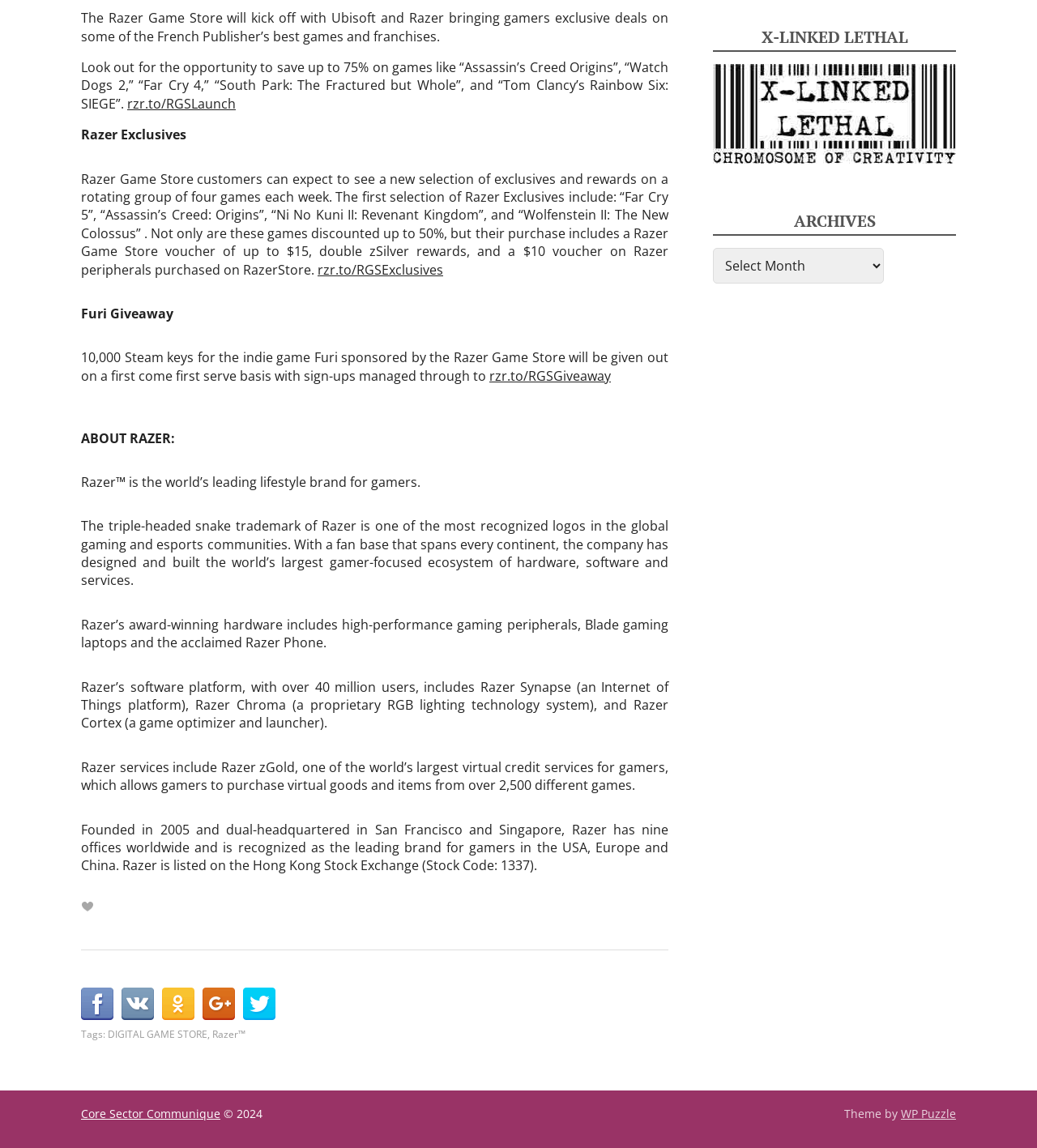How many Steam keys for Furi are being given away?
Using the picture, provide a one-word or short phrase answer.

10,000